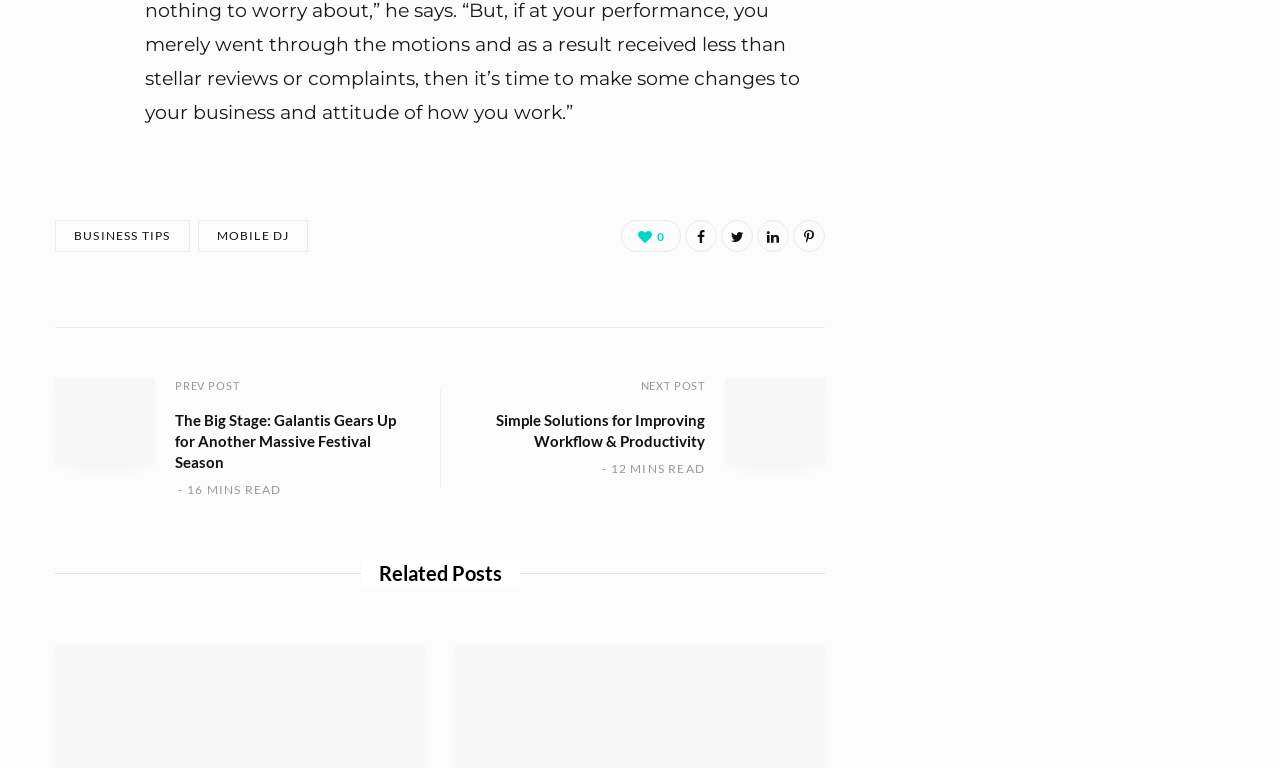Provide the bounding box coordinates of the HTML element described as: "parent_node: 0 title="Pinterest"". The bounding box coordinates should be four float numbers between 0 and 1, i.e., [left, top, right, bottom].

[0.62, 0.286, 0.645, 0.328]